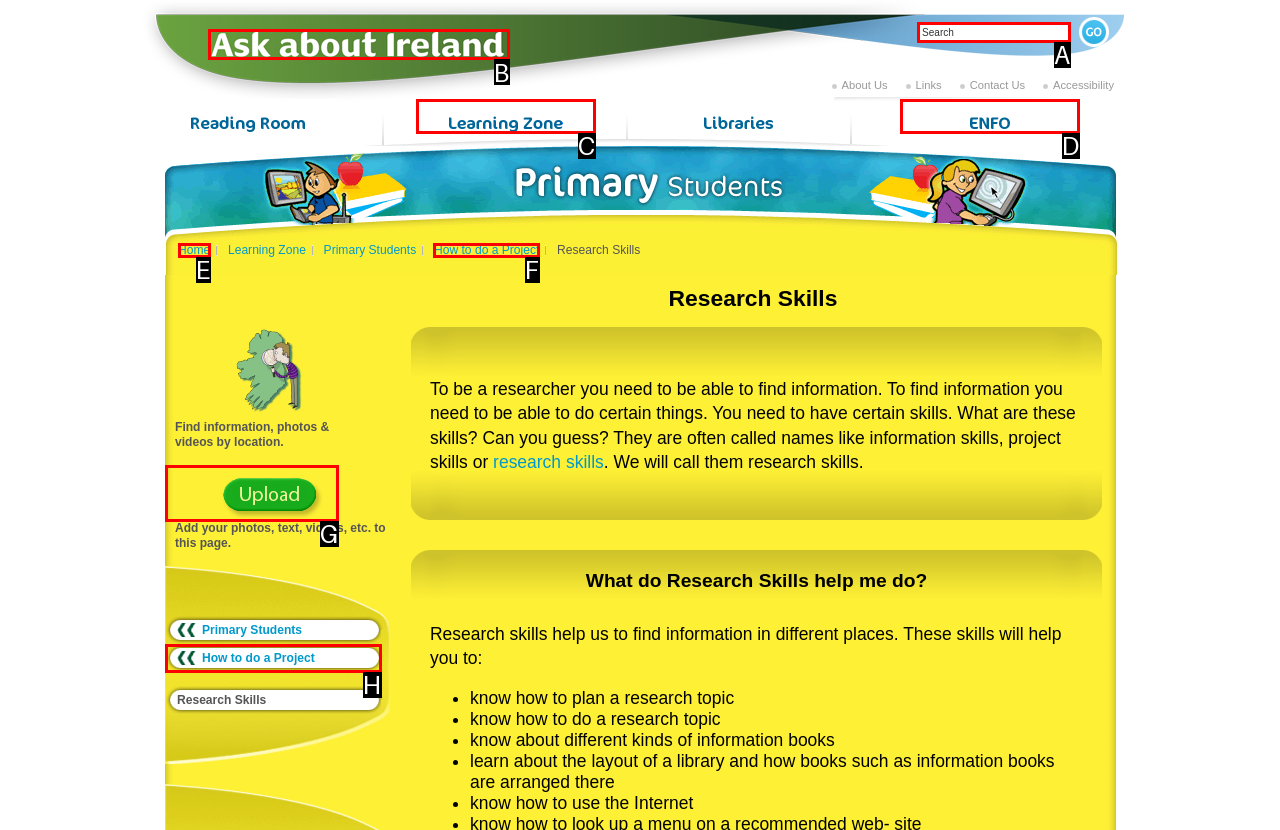Identify the correct option to click in order to accomplish the task: Visit Beth Menduni's homepage Provide your answer with the letter of the selected choice.

None